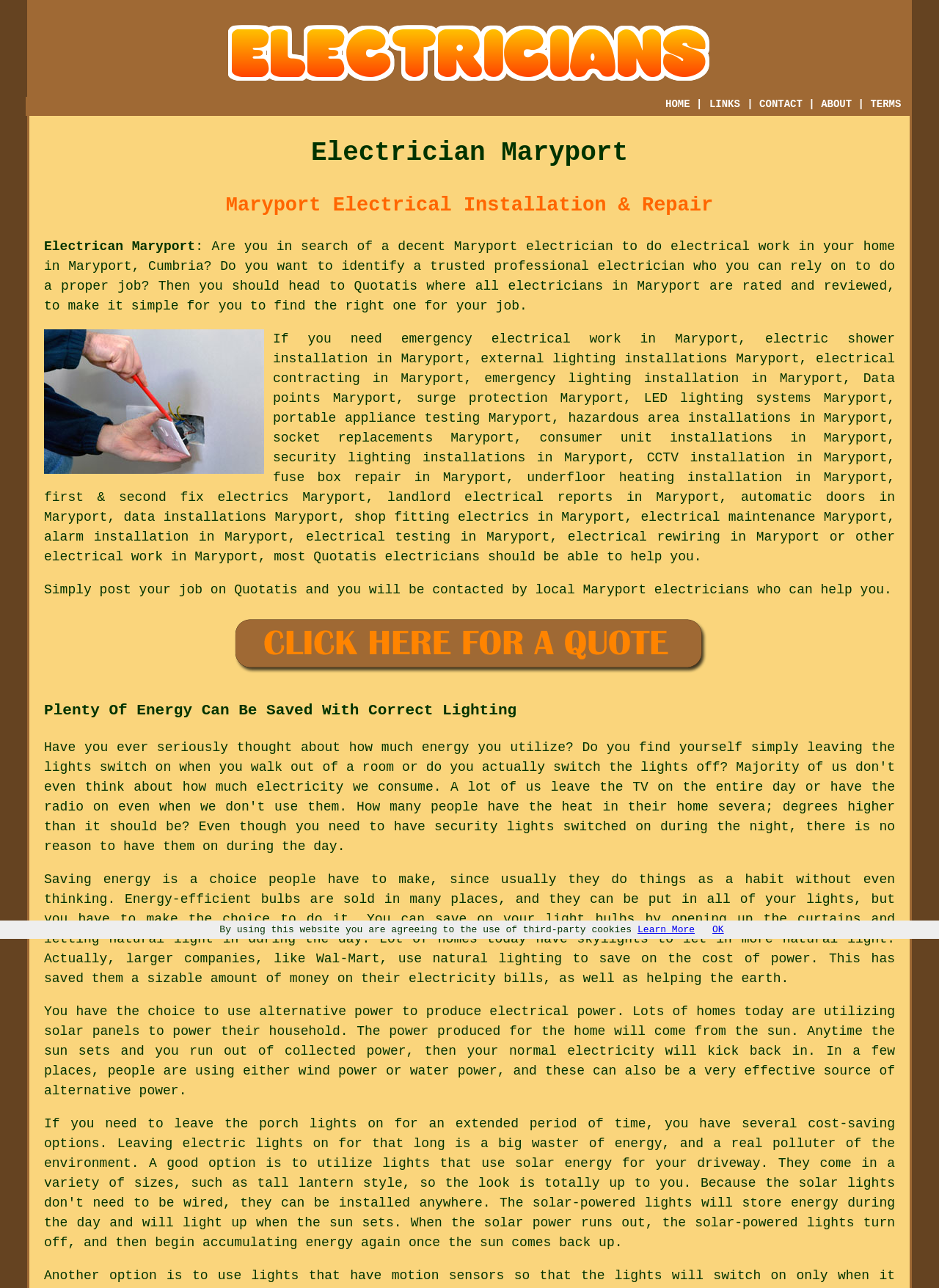Craft a detailed narrative of the webpage's structure and content.

The webpage is about Maryport Electrican, a service that provides cheap electricians in Maryport, Cumbria. At the top of the page, there is a banner image with the text "Electrician Maryport Cumbria" and a navigation menu with links to "HOME", "CONTACT", "ABOUT", and "TERMS". 

Below the navigation menu, there are two headings: "Electrician Maryport" and "Maryport Electrical Installation & Repair". Under these headings, there is a link to "Electrican Maryport" and a paragraph of text that explains the purpose of the service, which is to connect customers with trusted and rated electricians in Maryport.

To the right of this text, there is an image related to electrician services in Maryport. Below this image, there is a long paragraph that lists various electrical services that can be provided by Quotatis electricians, including emergency electrical work, electrical contracting, and electrical testing.

Further down the page, there is a link to "Electrician Quotes in Maryport Cumbria" with an accompanying image. Below this link, there is a heading "Plenty Of Energy Can Be Saved With Correct Lighting" and two paragraphs of text that discuss the importance of energy efficiency and the use of alternative power sources, such as solar panels and wind power.

At the bottom of the page, there is a notice about the use of third-party cookies, with links to "Learn More" and "OK".